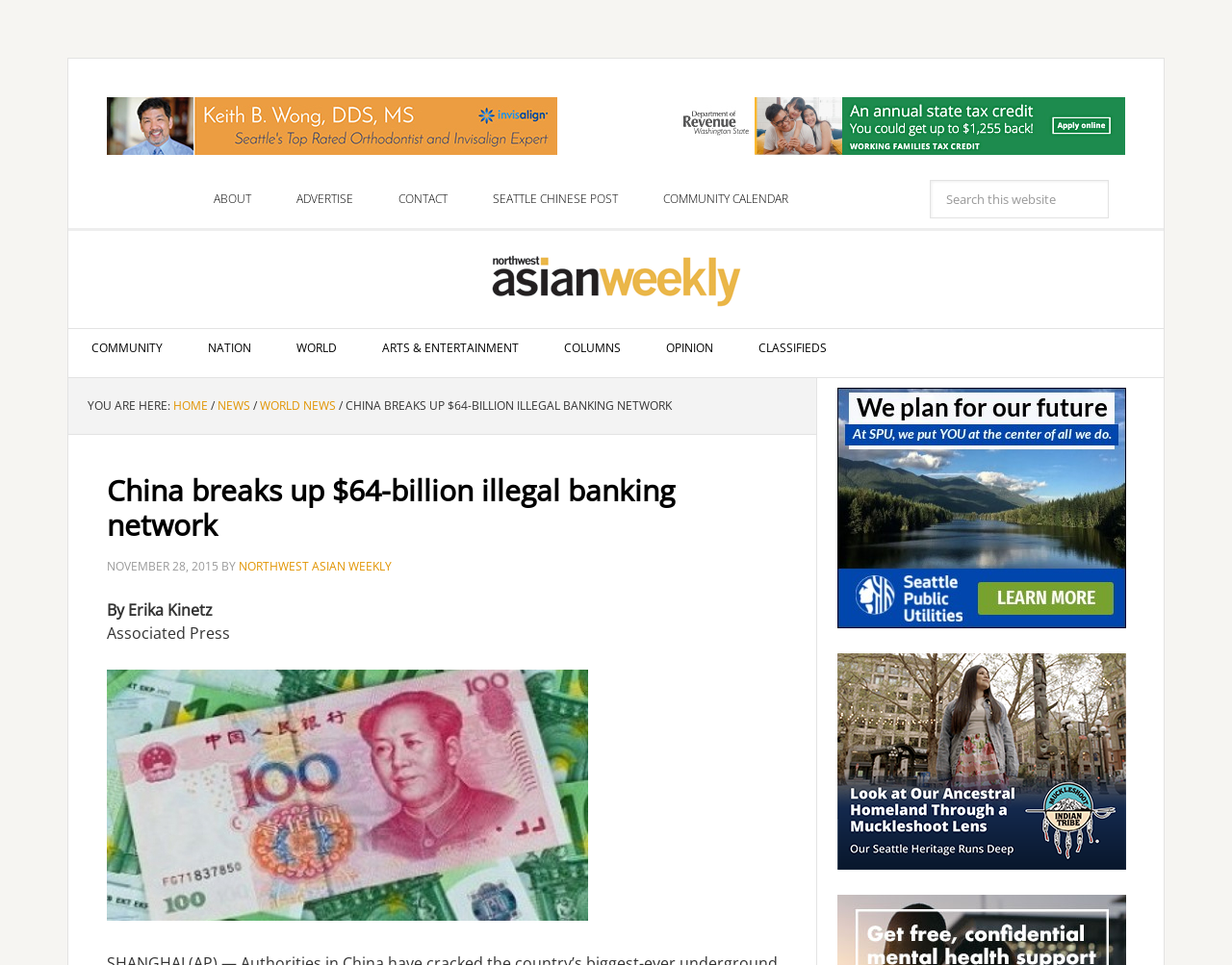Craft a detailed narrative of the webpage's structure and content.

The webpage appears to be a news article from the Northwest Asian Weekly. At the top of the page, there are two advertisements, one on the left and one on the right, each with an image and a link. Below these ads, there is a secondary navigation menu with links to "ABOUT", "ADVERTISE", "CONTACT", "SEATTLE CHINESE POST", "COMMUNITY CALENDAR", and a search bar.

On the left side of the page, there is a main navigation menu with links to "COMMUNITY", "NATION", "WORLD", "ARTS & ENTERTAINMENT", "COLUMNS", "OPINION", and "CLASSIFIEDS". Below this menu, there is a breadcrumb trail showing the current page's location, with links to "HOME", "NEWS", and "WORLD NEWS".

The main content of the page is an article titled "China breaks up $64-billion illegal banking network". The article has a heading, a timestamp showing the date "NOVEMBER 28, 2015", and the author's name "Erika Kinetz" with a link to the Northwest Asian Weekly. The article also has an image related to the story.

At the bottom of the page, there are two more links with images, one to "SPU" and one to "MIT_Summer_MuckleshootLens".